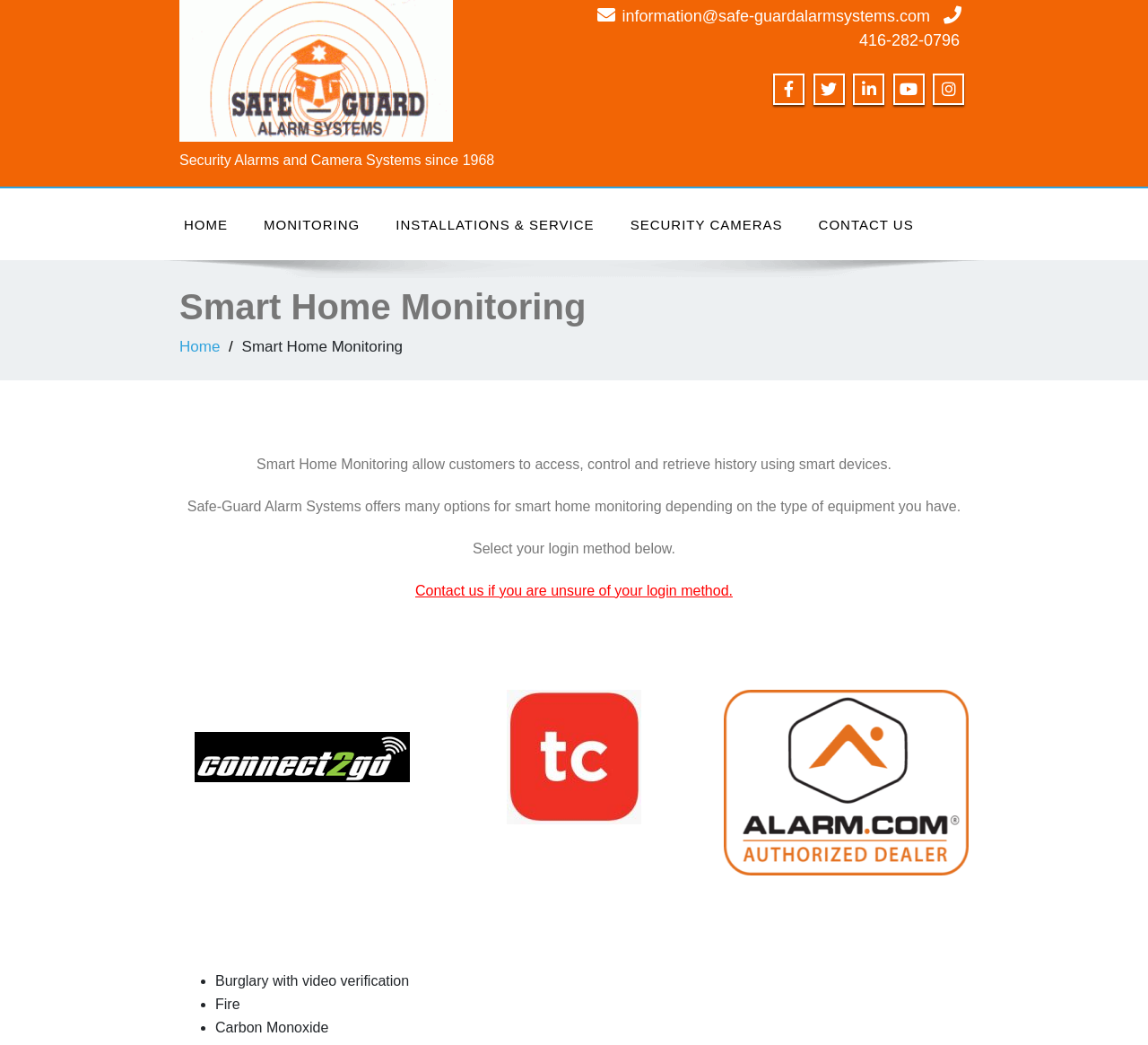Identify the bounding box coordinates of the clickable section necessary to follow the following instruction: "Click the 'SECURITY CAMERAS' link". The coordinates should be presented as four float numbers from 0 to 1, i.e., [left, top, right, bottom].

[0.533, 0.197, 0.697, 0.234]